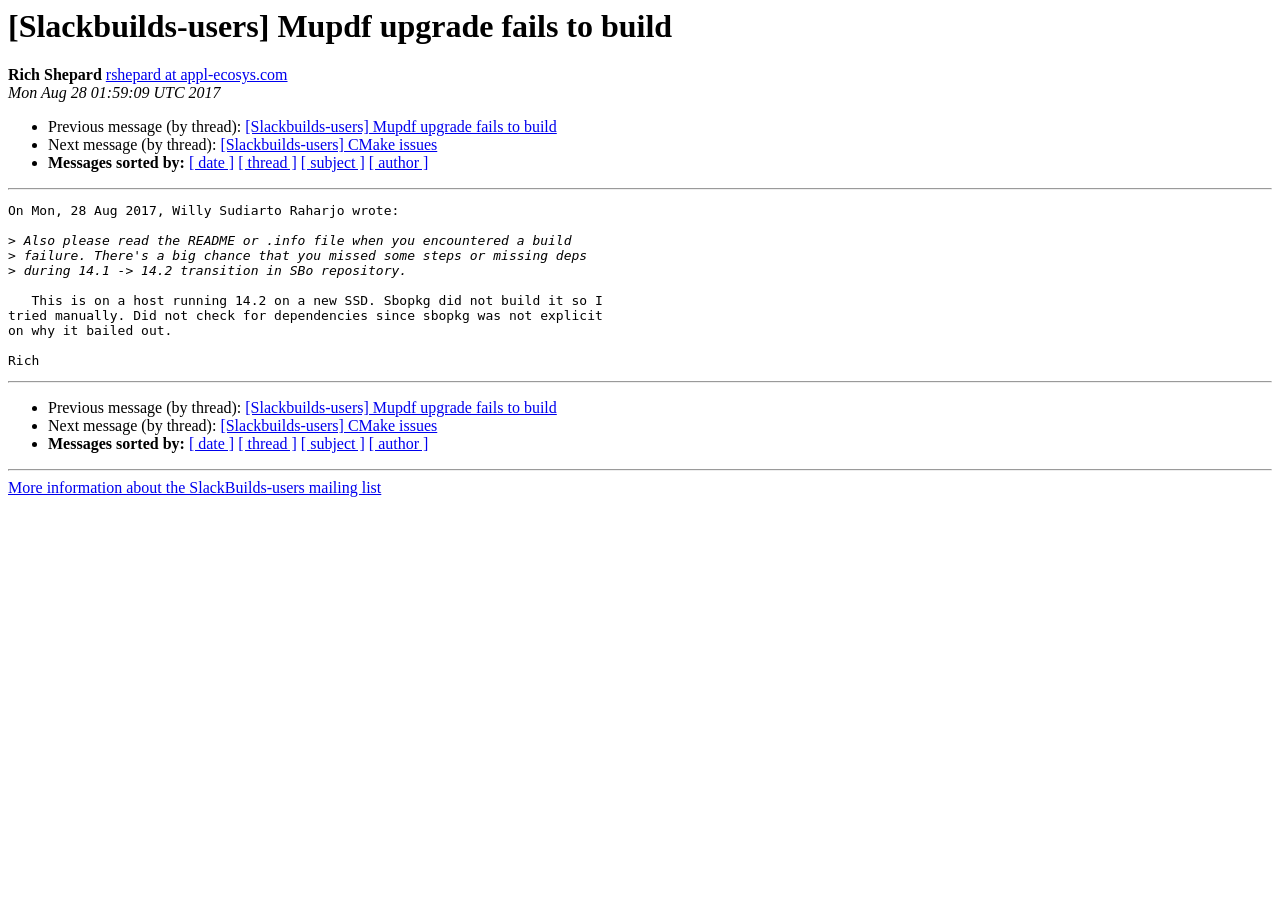Please locate the bounding box coordinates of the region I need to click to follow this instruction: "View next message in thread".

[0.172, 0.152, 0.342, 0.17]